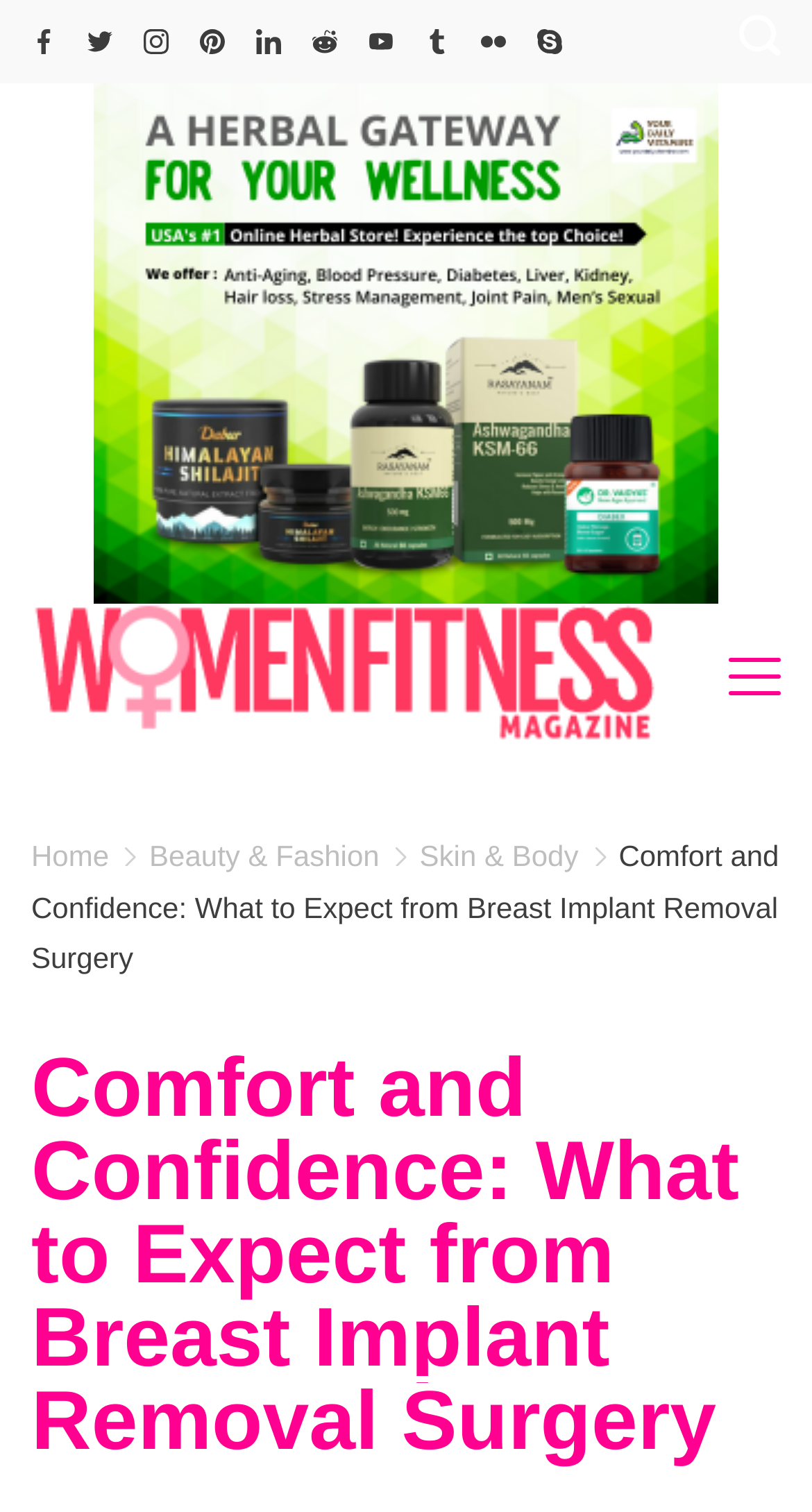Identify the bounding box coordinates of the section to be clicked to complete the task described by the following instruction: "Check out entertainment". The coordinates should be four float numbers between 0 and 1, formatted as [left, top, right, bottom].

None